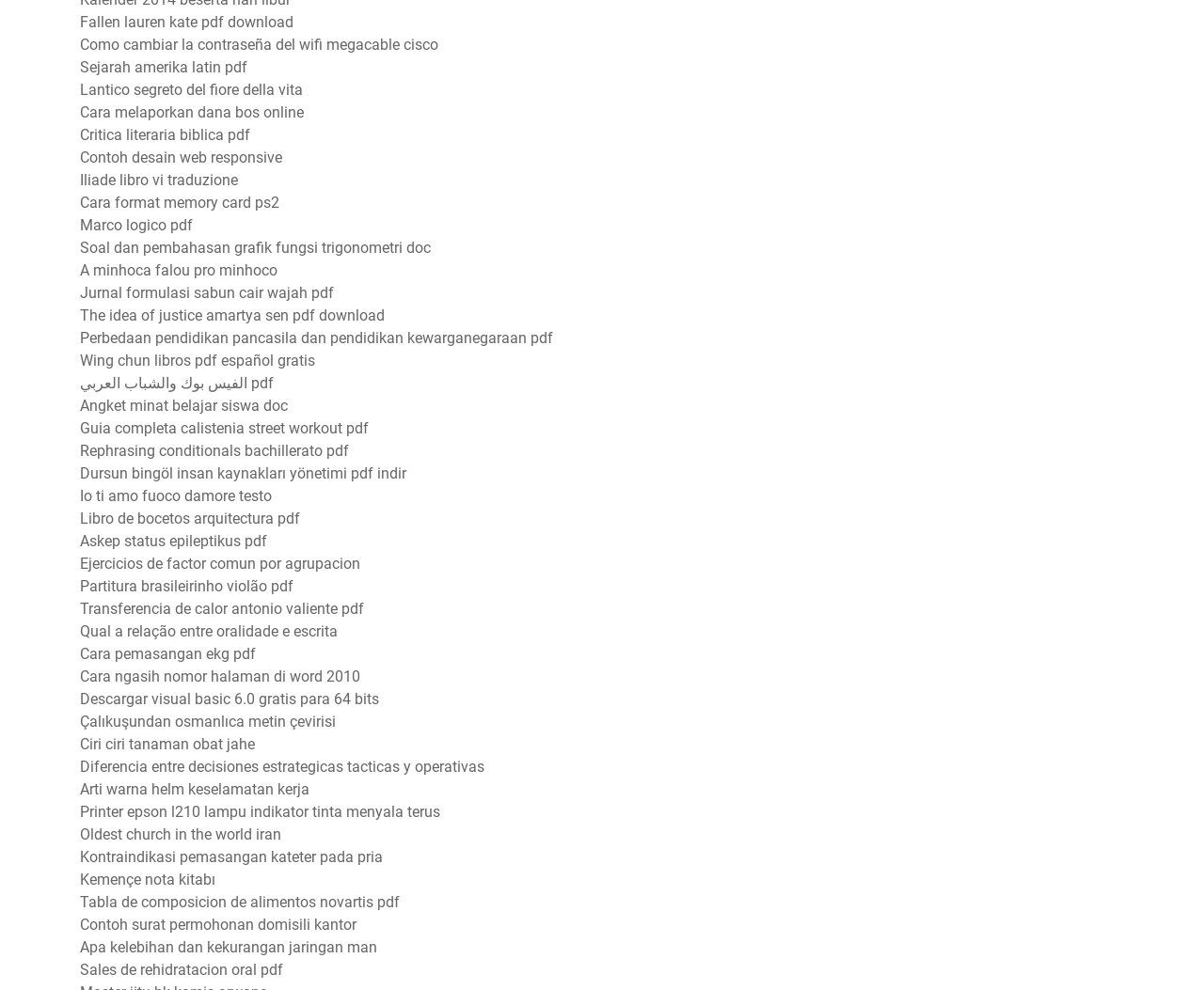Provide a short answer to the following question with just one word or phrase: What is the topic of the link 'Fallen lauren kate pdf download'?

Book